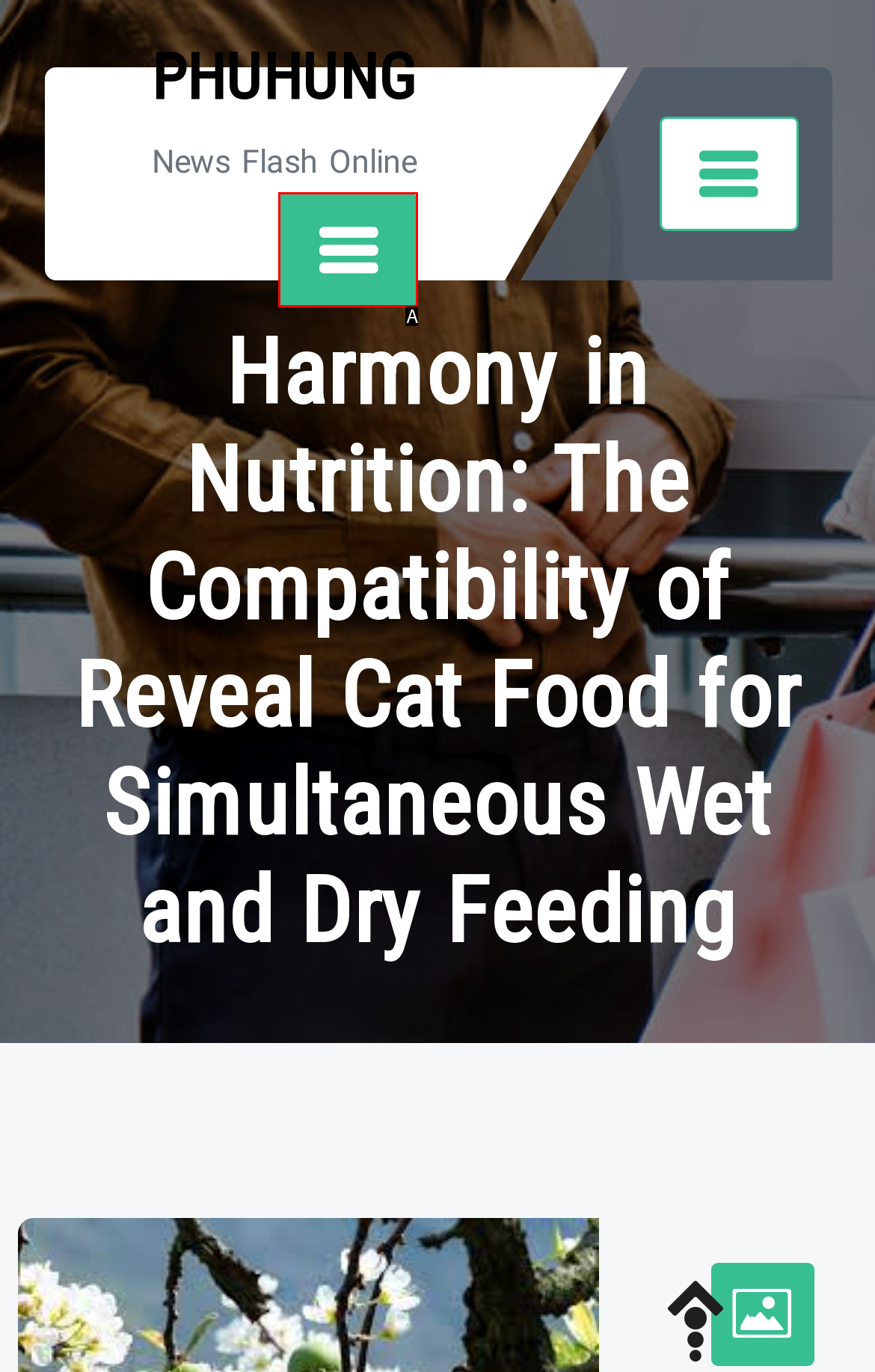Identify the option that best fits this description: parent_node: PHUHUNG
Answer with the appropriate letter directly.

A